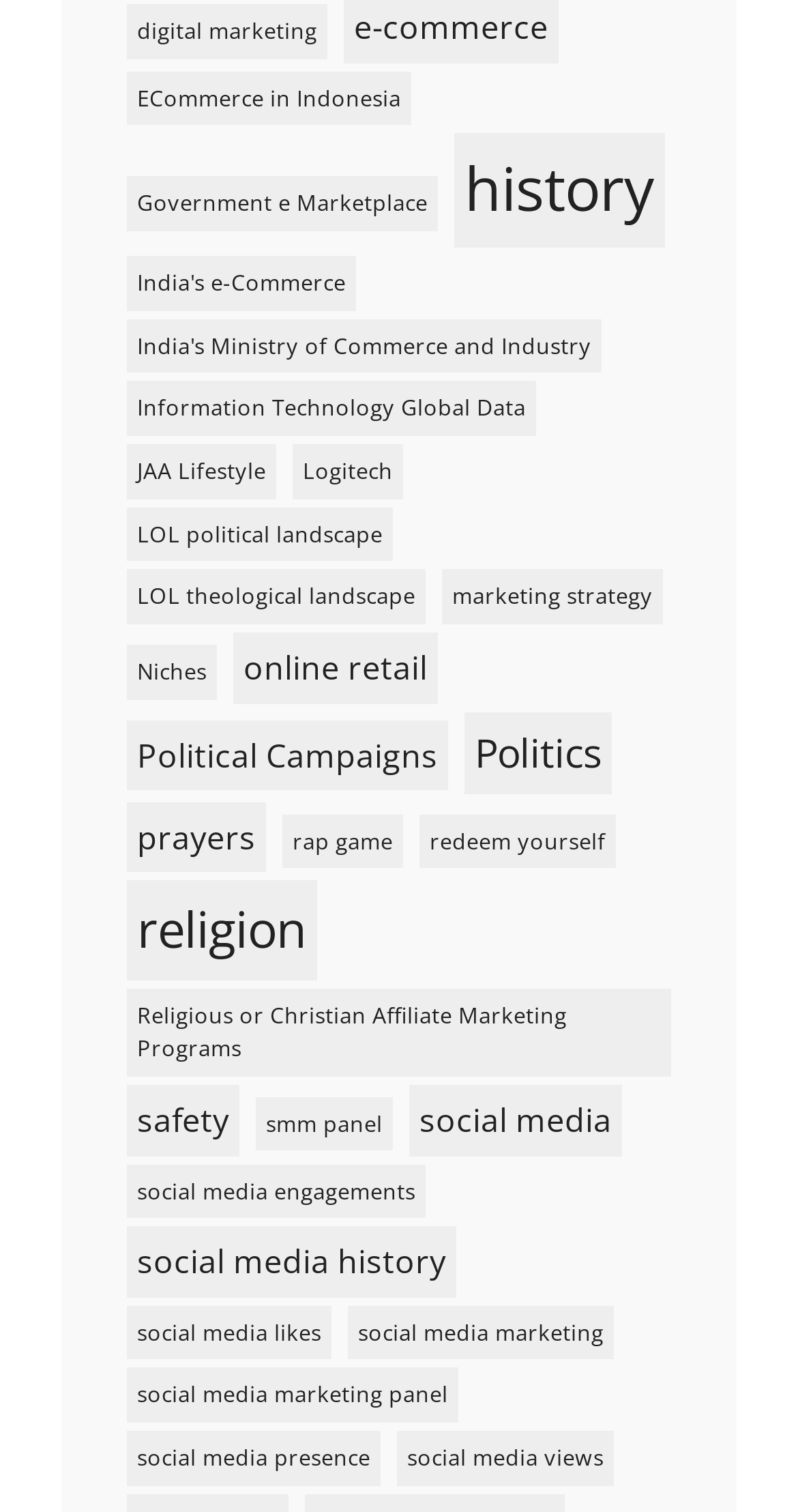Determine the bounding box coordinates of the element's region needed to click to follow the instruction: "learn about social media marketing". Provide these coordinates as four float numbers between 0 and 1, formatted as [left, top, right, bottom].

[0.436, 0.863, 0.769, 0.9]